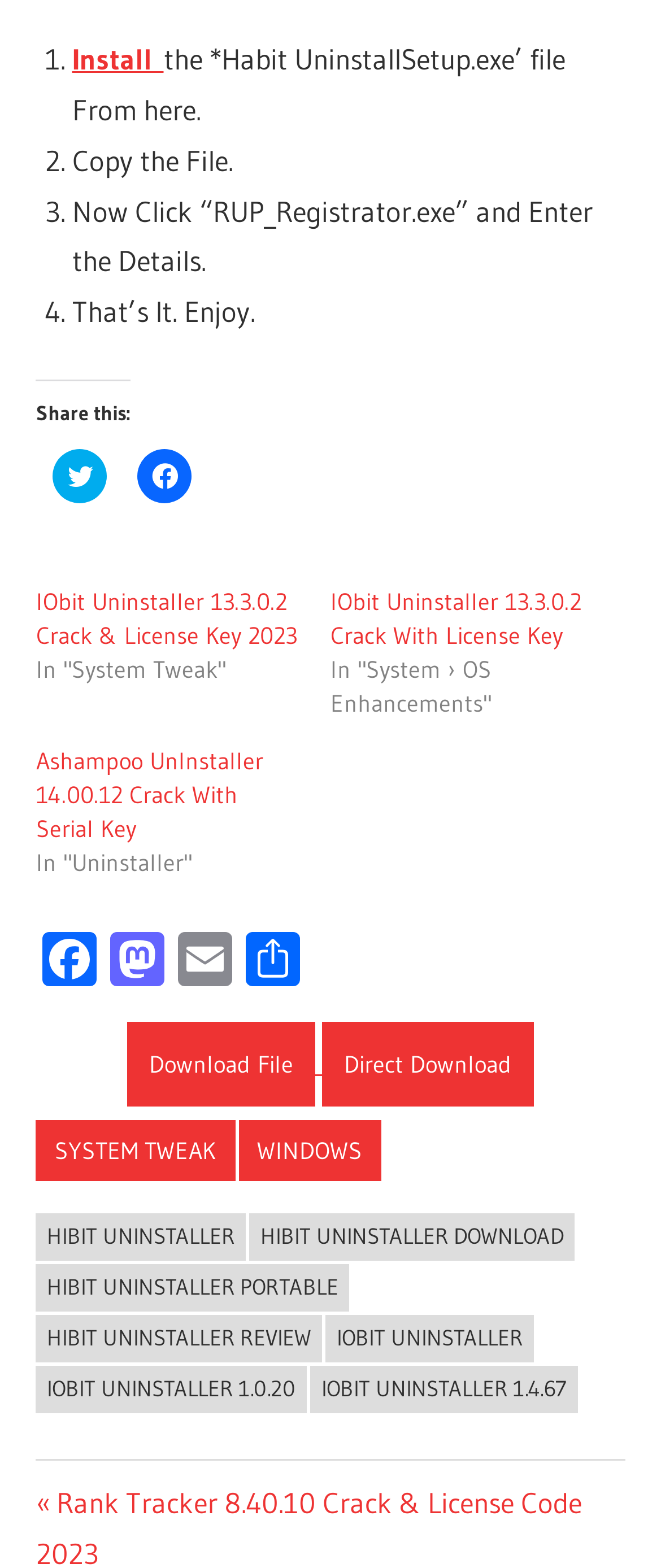Please find the bounding box coordinates of the section that needs to be clicked to achieve this instruction: "Click on IObit Uninstaller 13.3.0.2 Crack & License Key 2023".

[0.054, 0.374, 0.449, 0.415]